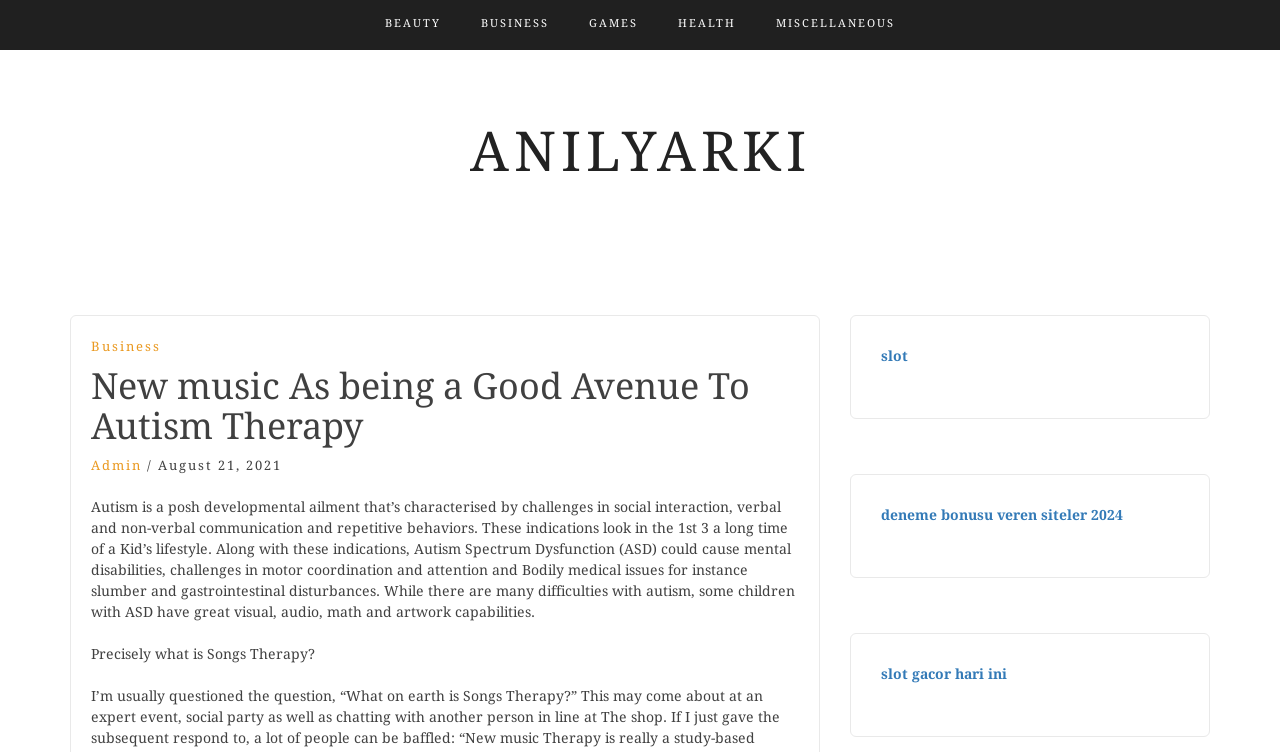Provide the bounding box coordinates for the specified HTML element described in this description: "deneme bonusu veren siteler 2024". The coordinates should be four float numbers ranging from 0 to 1, in the format [left, top, right, bottom].

[0.688, 0.674, 0.877, 0.695]